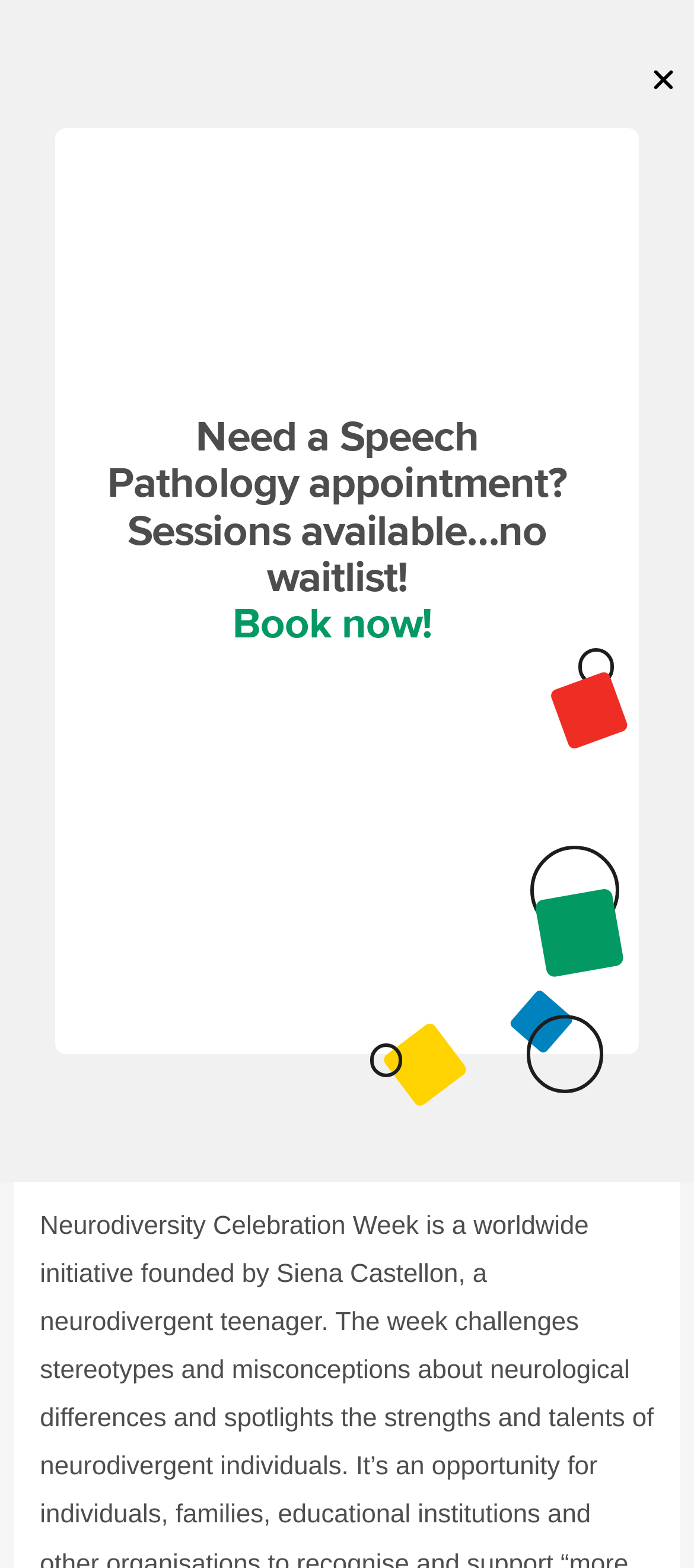Answer the question below with a single word or a brief phrase: 
Is the menu toggle button expanded?

No